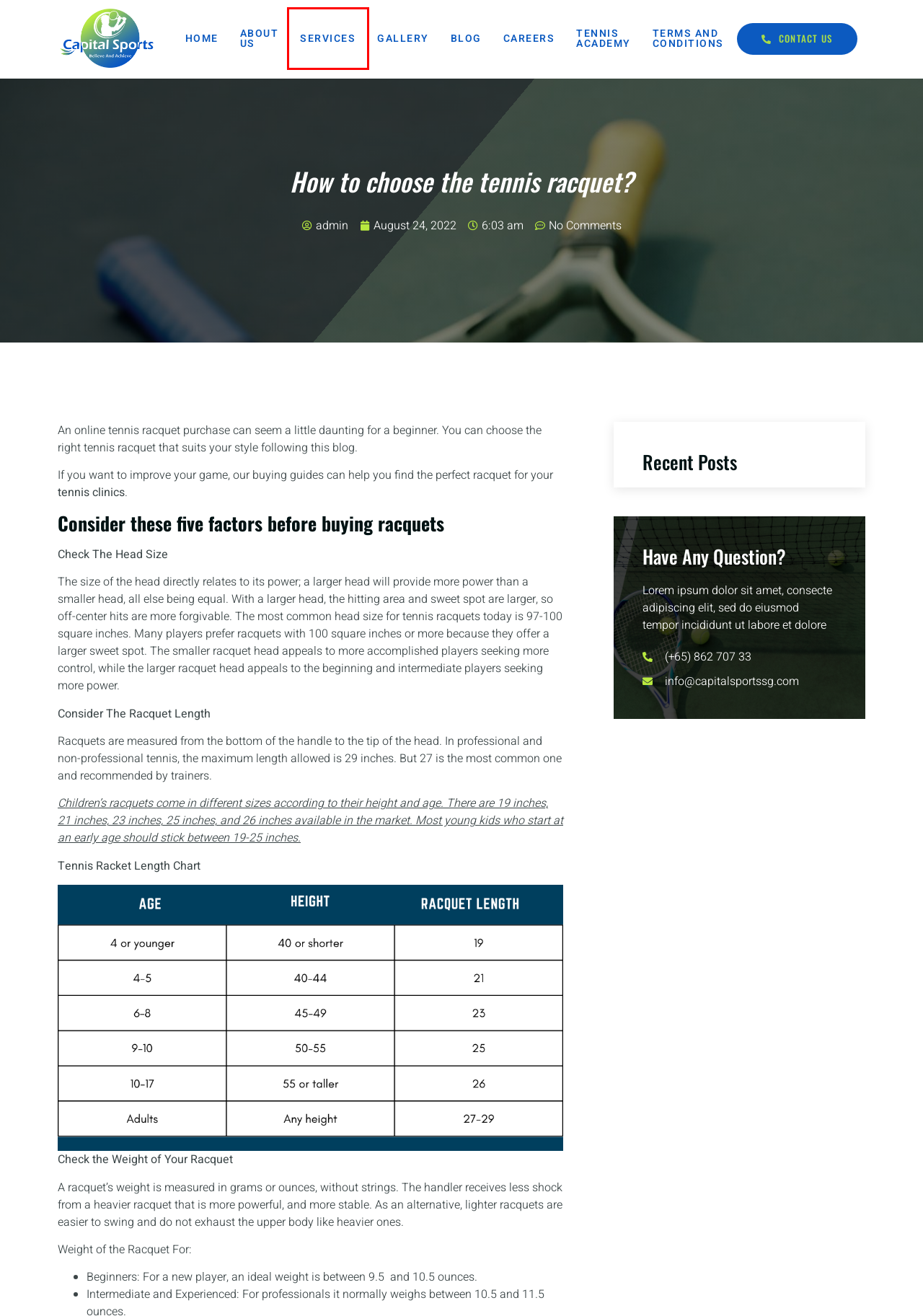You are given a screenshot depicting a webpage with a red bounding box around a UI element. Select the description that best corresponds to the new webpage after clicking the selected element. Here are the choices:
A. Services - Capital Sports SG
B. Terms and Conditions - Capital Sports SG
C. admin - Capital Sports SG
D. Home 1 - Capital Sports SG
E. Blog - Capital Sports SG
F. August 24, 2022 - Capital Sports SG
G. Contact us - Capital Sports SG
H. Careers - Capital Sports SG

A